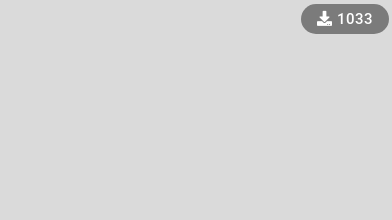What is the purpose of the design of the download button?
From the image, respond using a single word or phrase.

To encourage user interaction